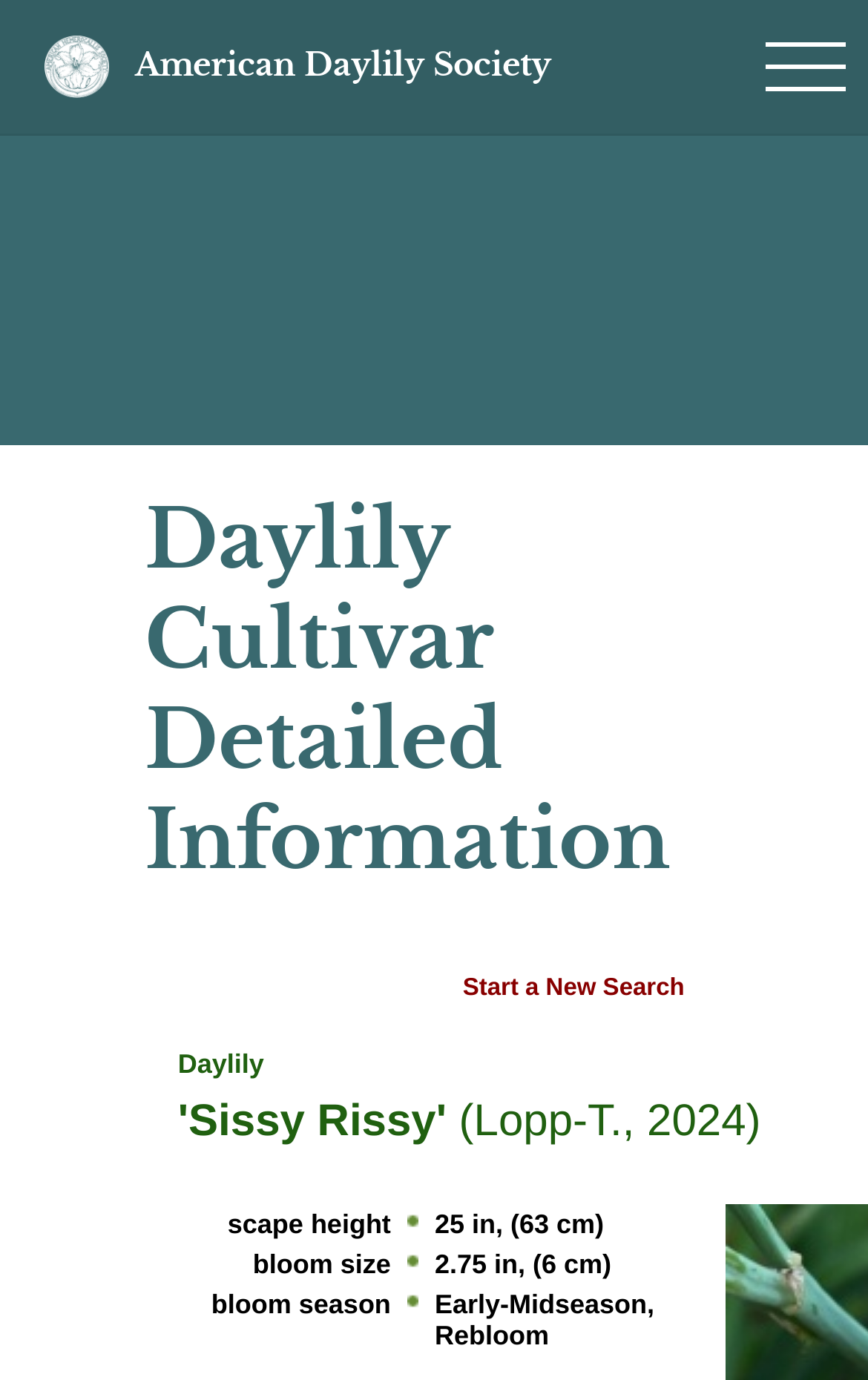Reply to the question below using a single word or brief phrase:
What is the bloom size of the daylily?

2.75 in, (6 cm)